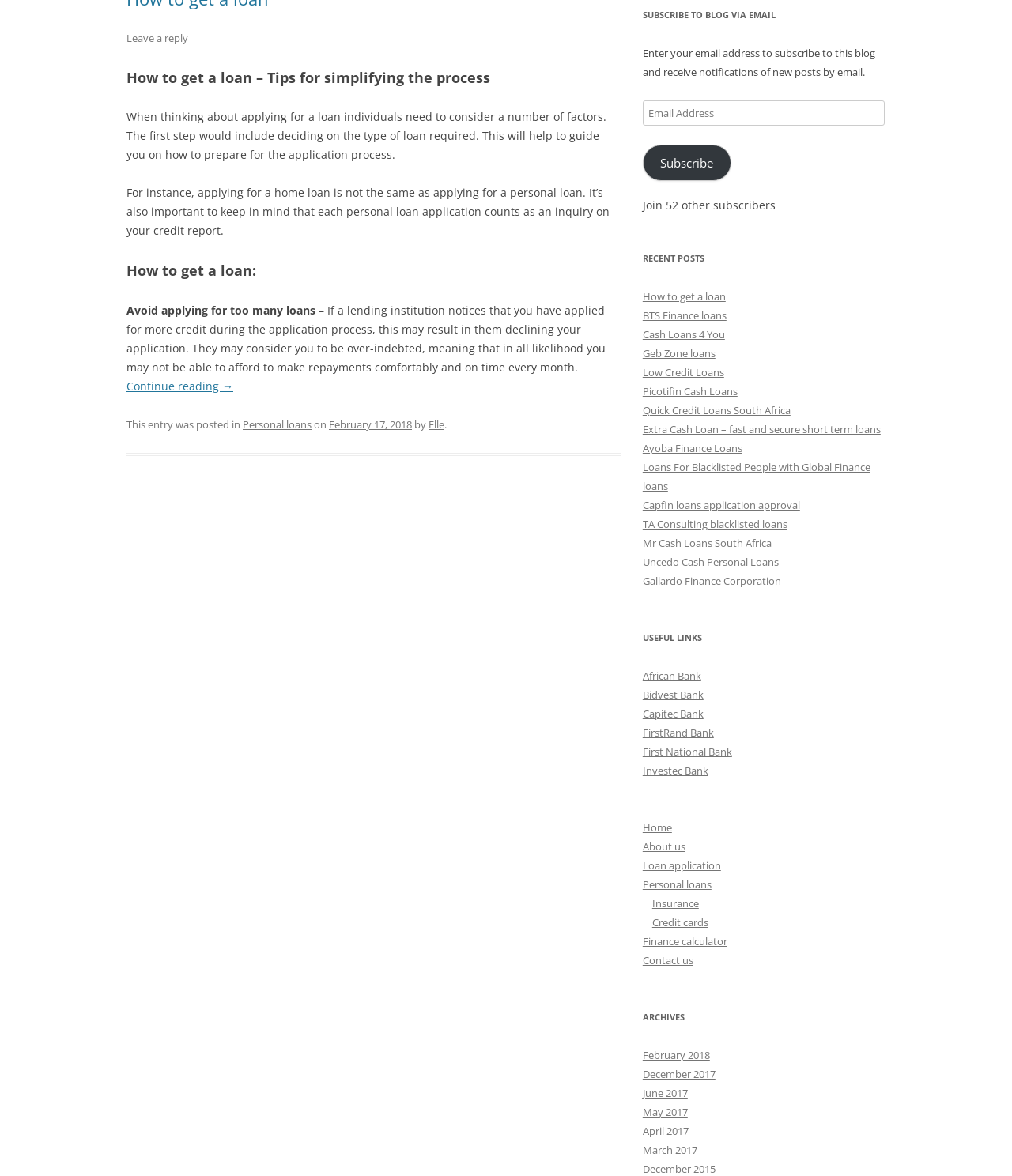Using the provided description Mr Cash Loans South Africa, find the bounding box coordinates for the UI element. Provide the coordinates in (top-left x, top-left y, bottom-right x, bottom-right y) format, ensuring all values are between 0 and 1.

[0.635, 0.456, 0.762, 0.468]